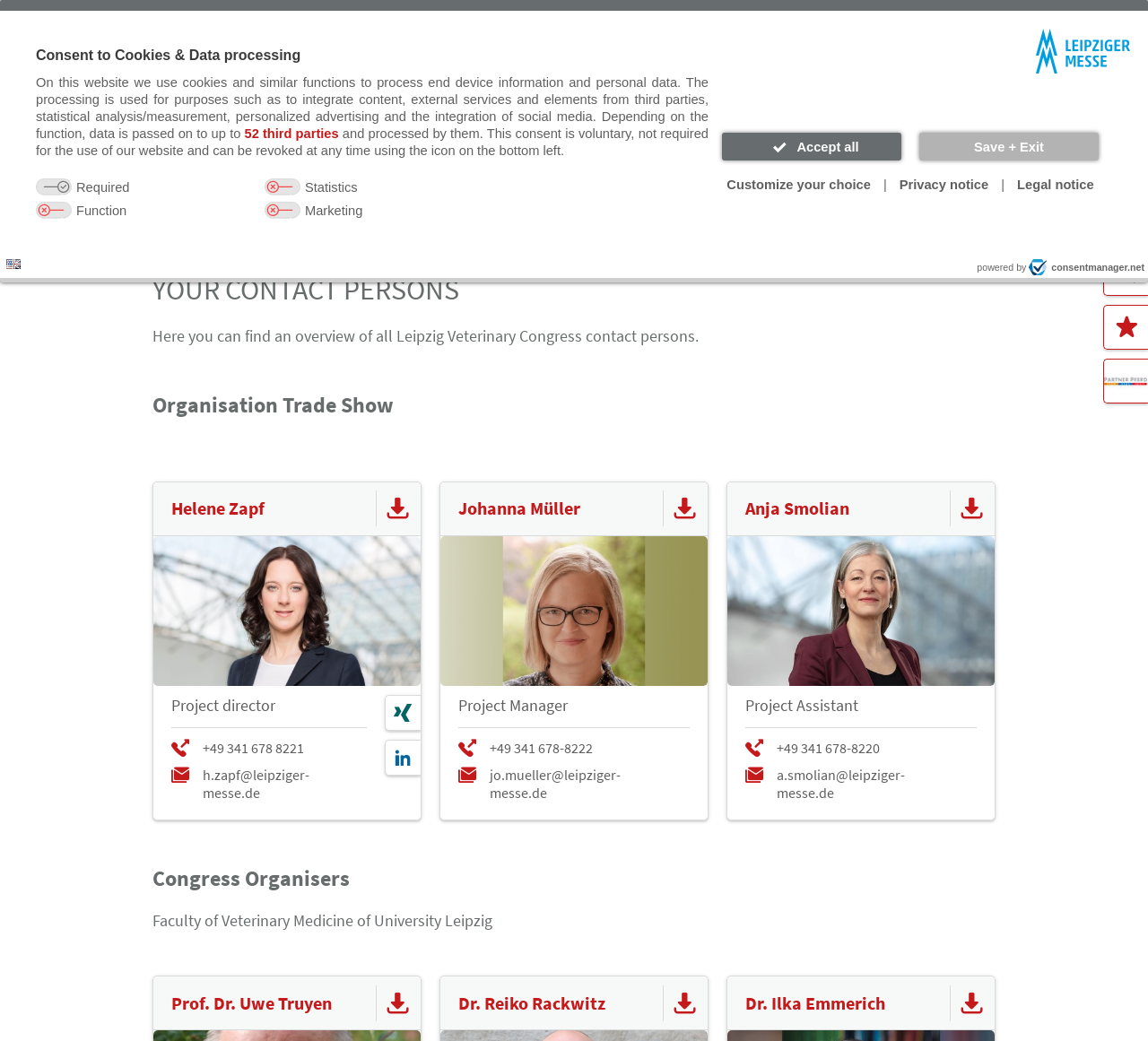Pinpoint the bounding box coordinates of the clickable area needed to execute the instruction: "Contact us". The coordinates should be specified as four float numbers between 0 and 1, i.e., [left, top, right, bottom].

[0.574, 0.004, 0.63, 0.03]